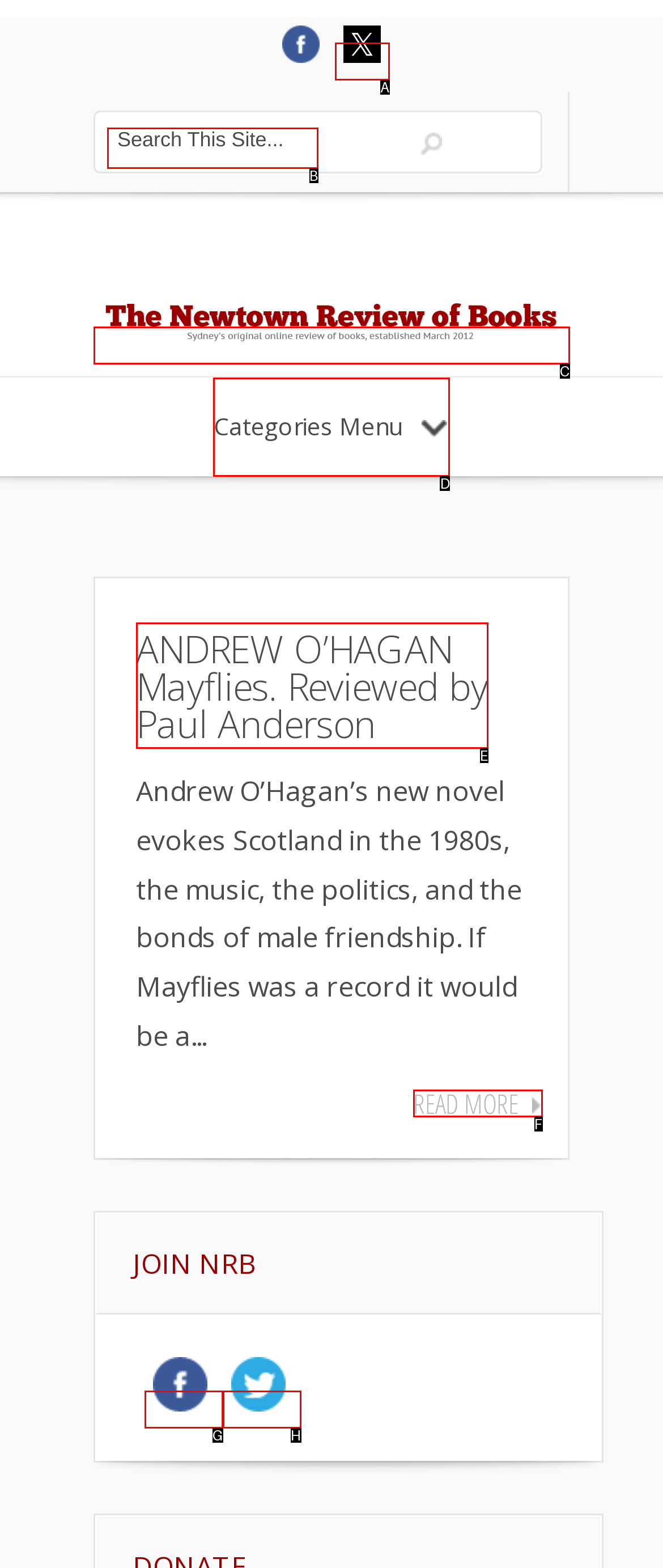Select the appropriate option that fits: alt="The Newtown Review of Books"
Reply with the letter of the correct choice.

C